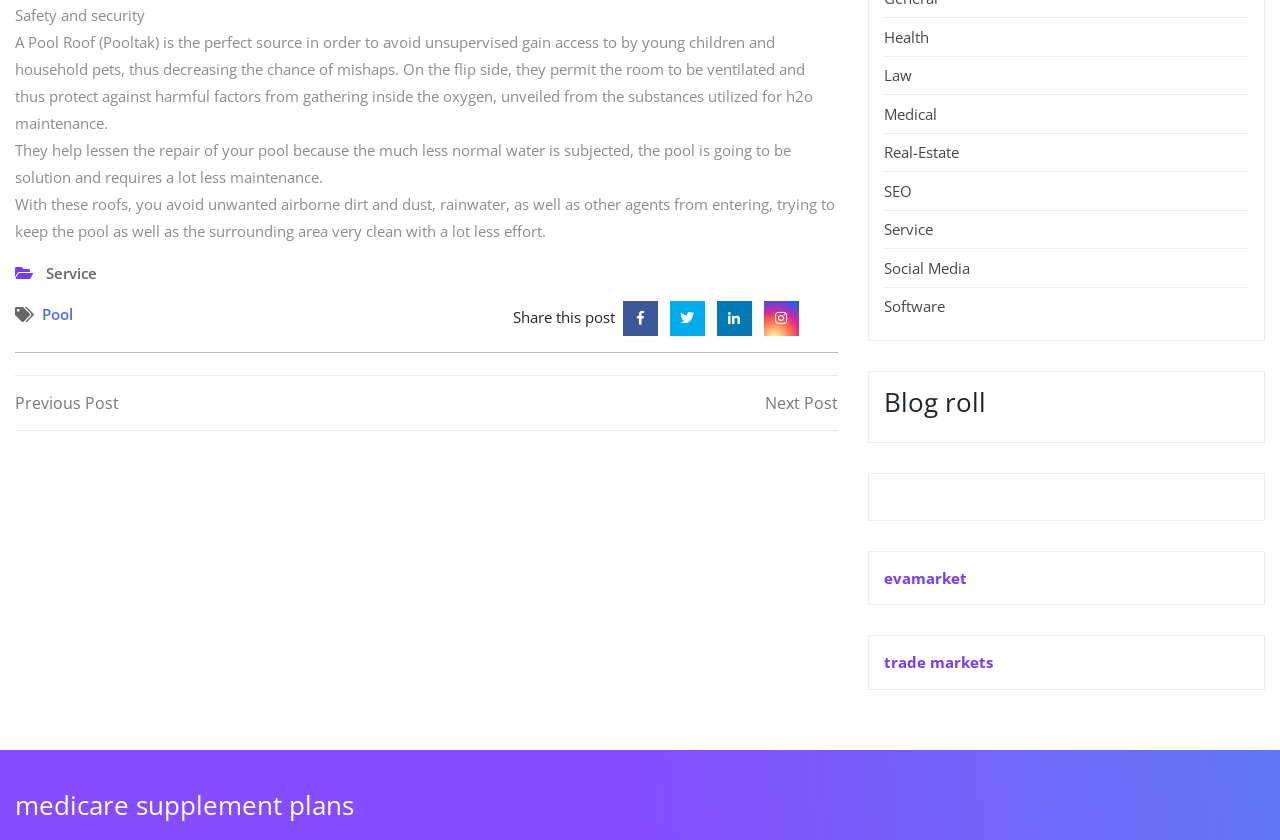Identify the bounding box coordinates of the region I need to click to complete this instruction: "Click on Pool".

[0.033, 0.358, 0.057, 0.39]